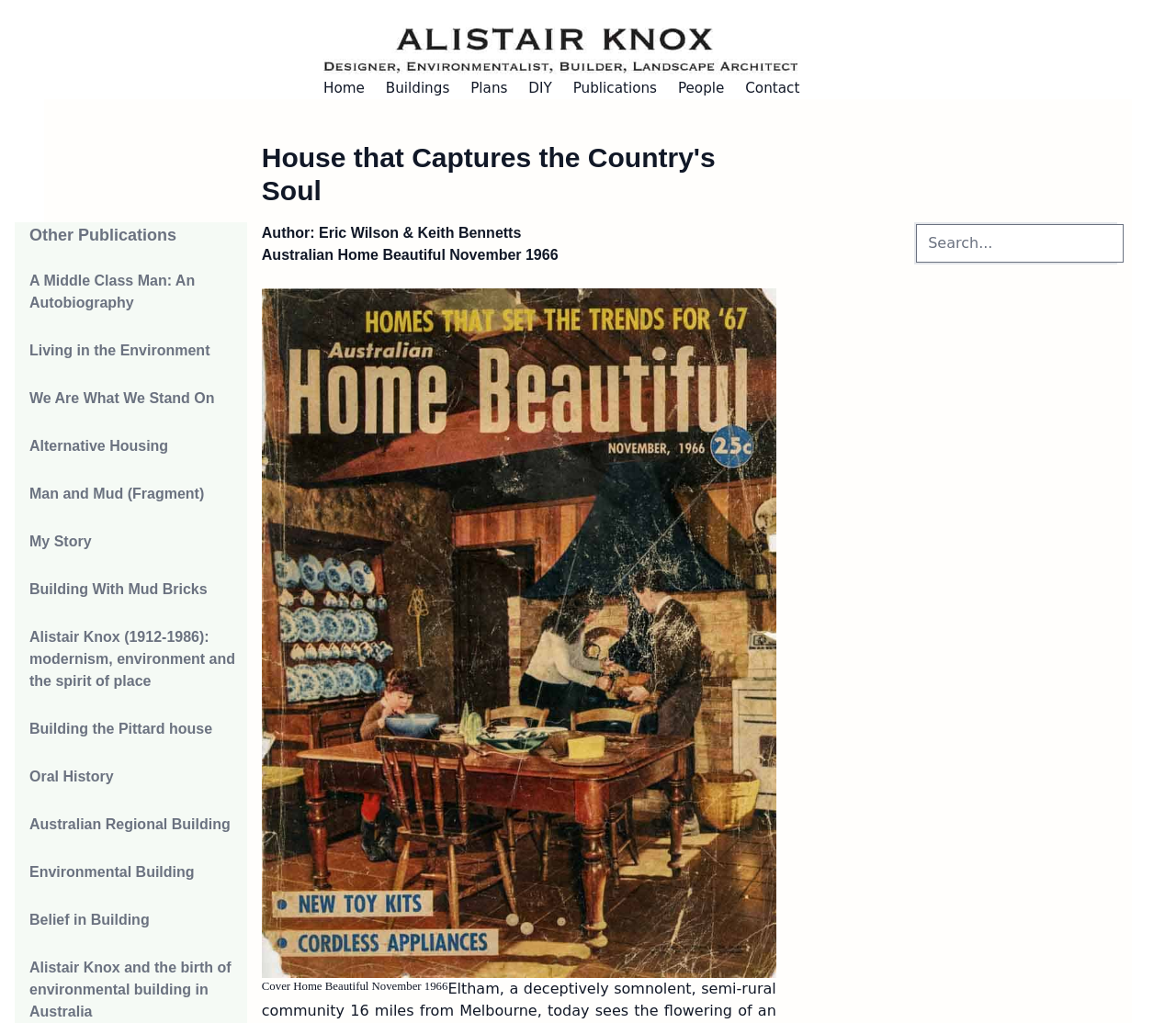Given the element description: "MOOCs", predict the bounding box coordinates of the UI element it refers to, using four float numbers between 0 and 1, i.e., [left, top, right, bottom].

None